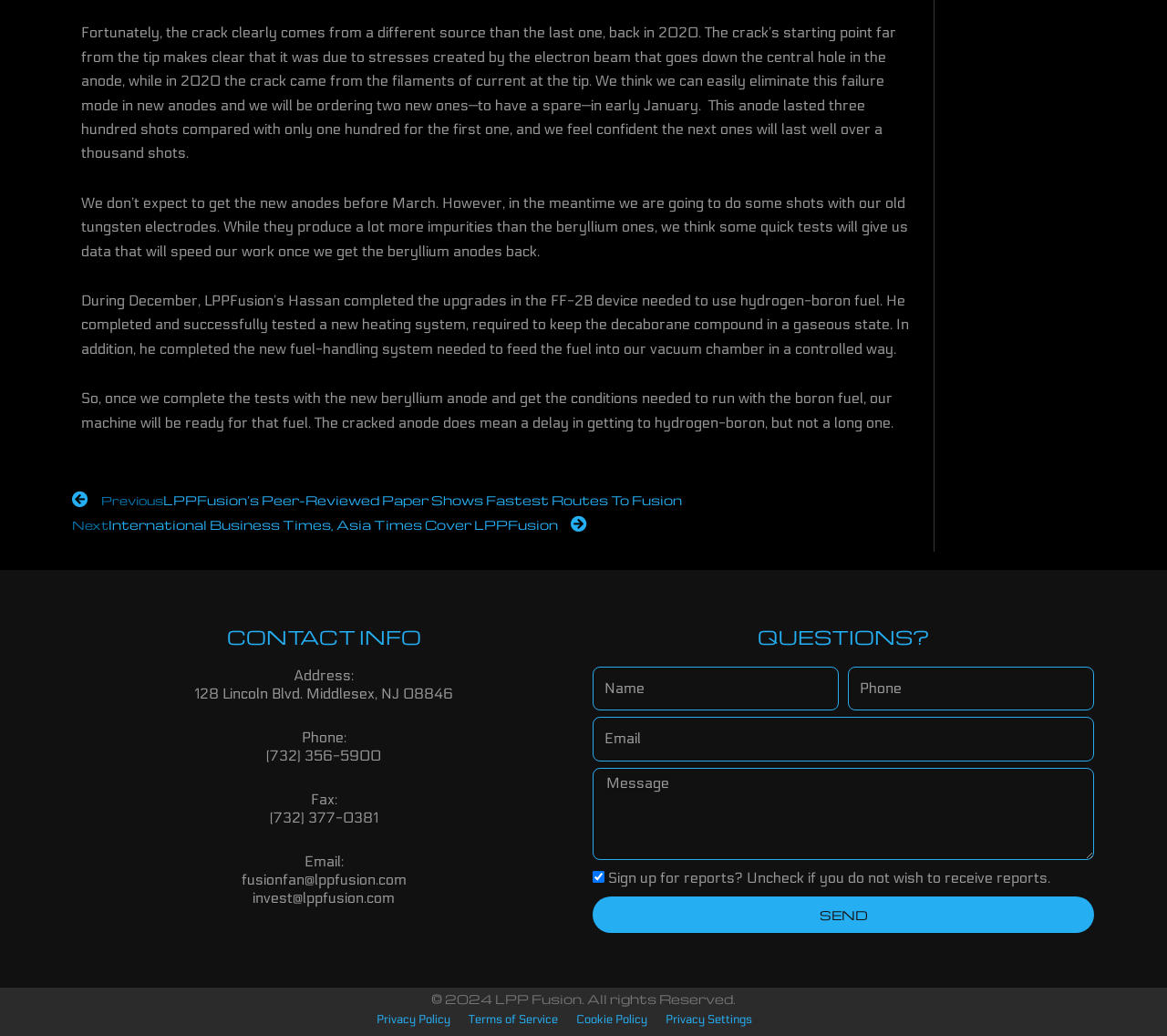What is the phone number of LPPFusion?
From the details in the image, answer the question comprehensively.

The answer can be found in the contact information section of the webpage, which lists the phone number as (732) 356-5900.